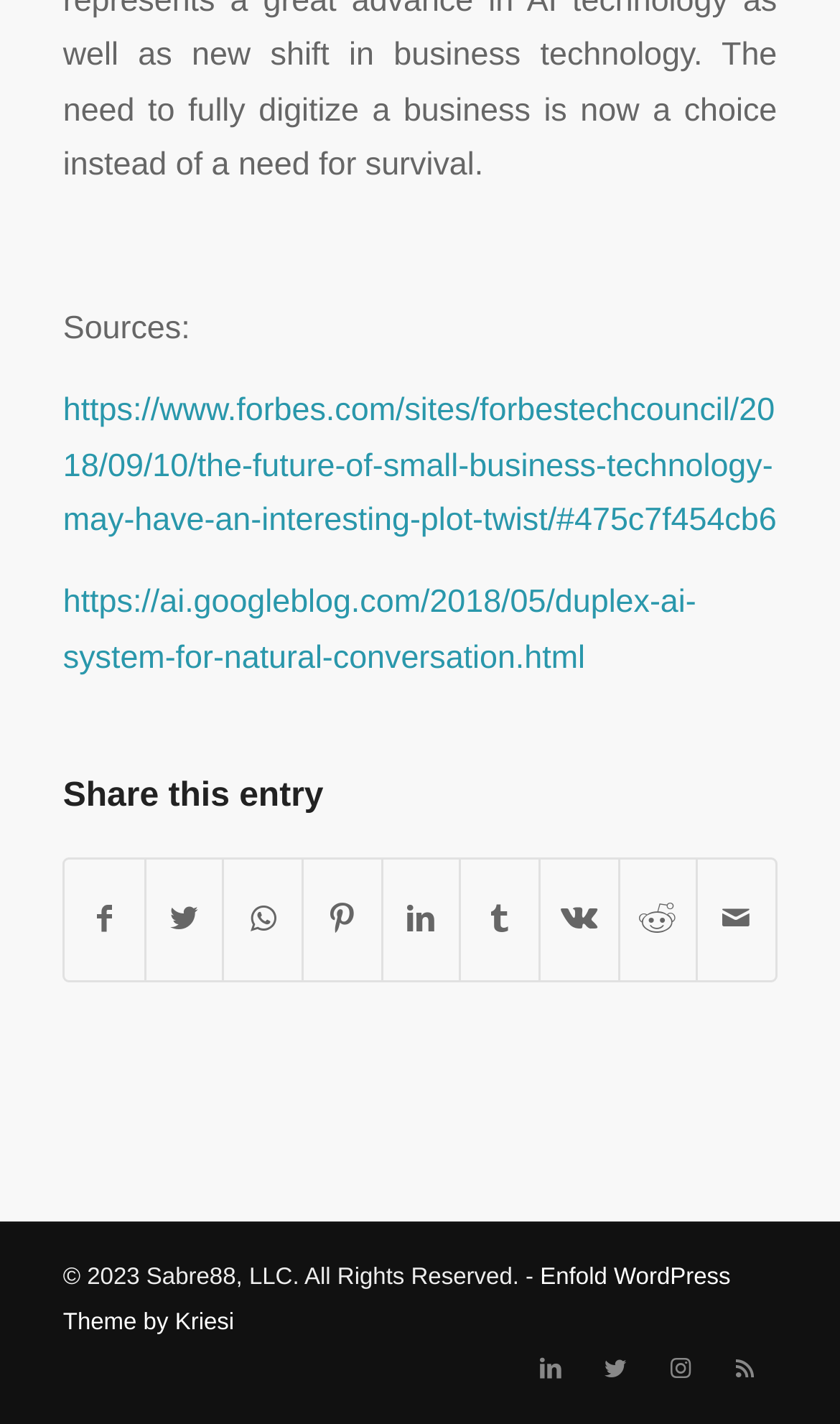Please identify the bounding box coordinates for the region that you need to click to follow this instruction: "Link to LinkedIn".

[0.617, 0.939, 0.694, 0.985]